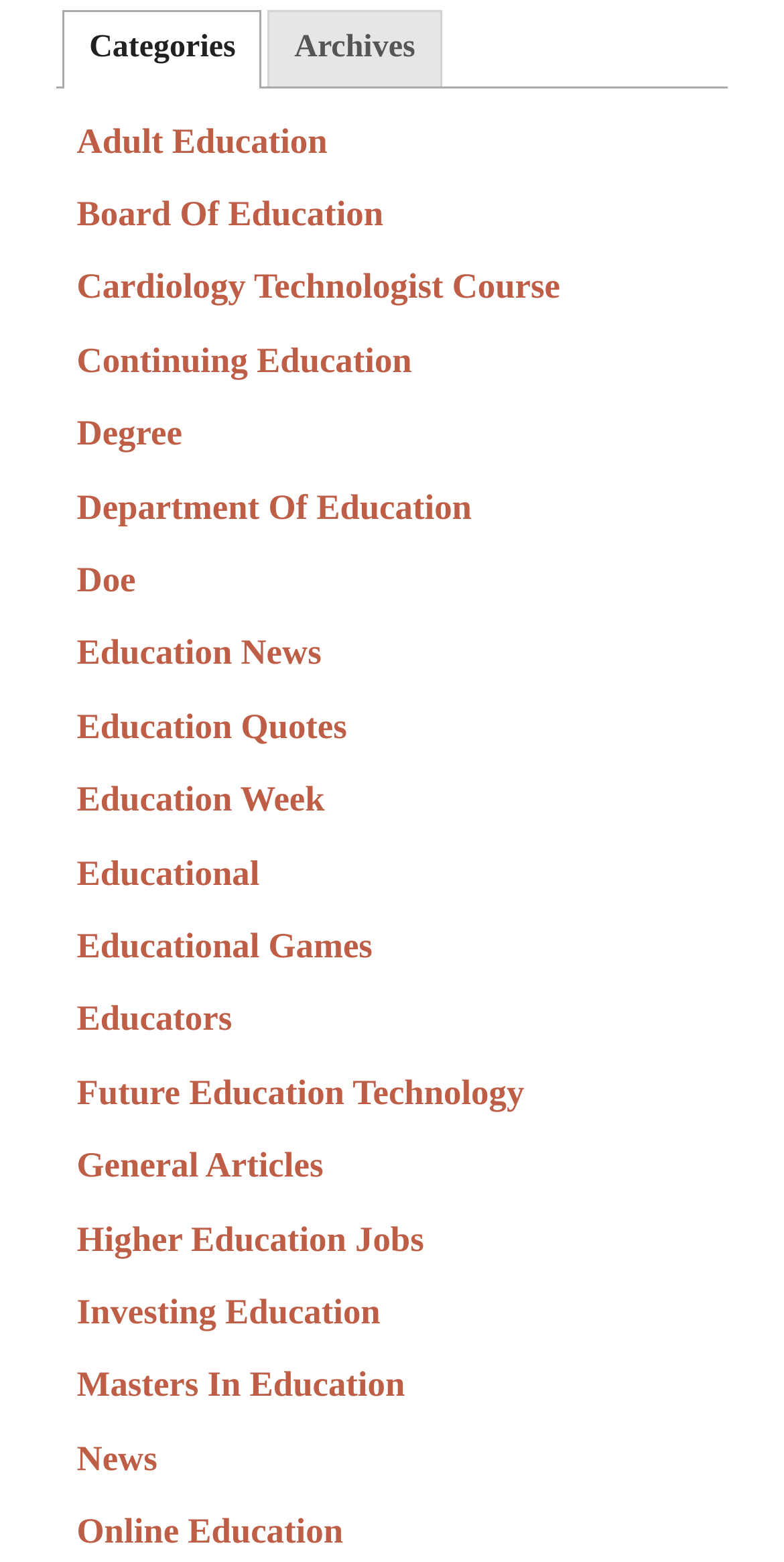Based on the element description Educational, identify the bounding box coordinates for the UI element. The coordinates should be in the format (top-left x, top-left y, bottom-right x, bottom-right y) and within the 0 to 1 range.

[0.098, 0.545, 0.331, 0.571]